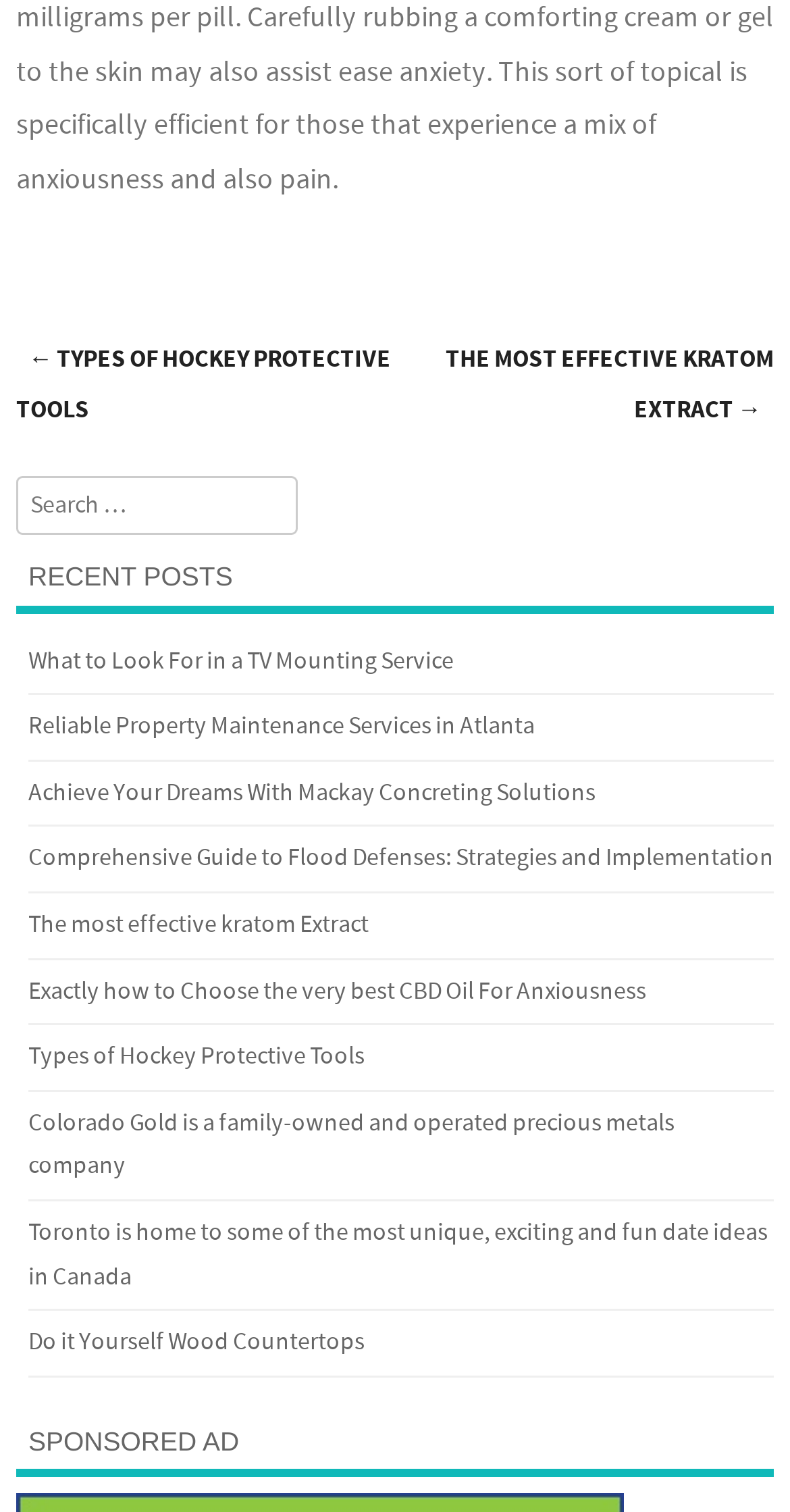Locate the bounding box coordinates of the element's region that should be clicked to carry out the following instruction: "Go to previous post". The coordinates need to be four float numbers between 0 and 1, i.e., [left, top, right, bottom].

[0.021, 0.222, 0.495, 0.288]